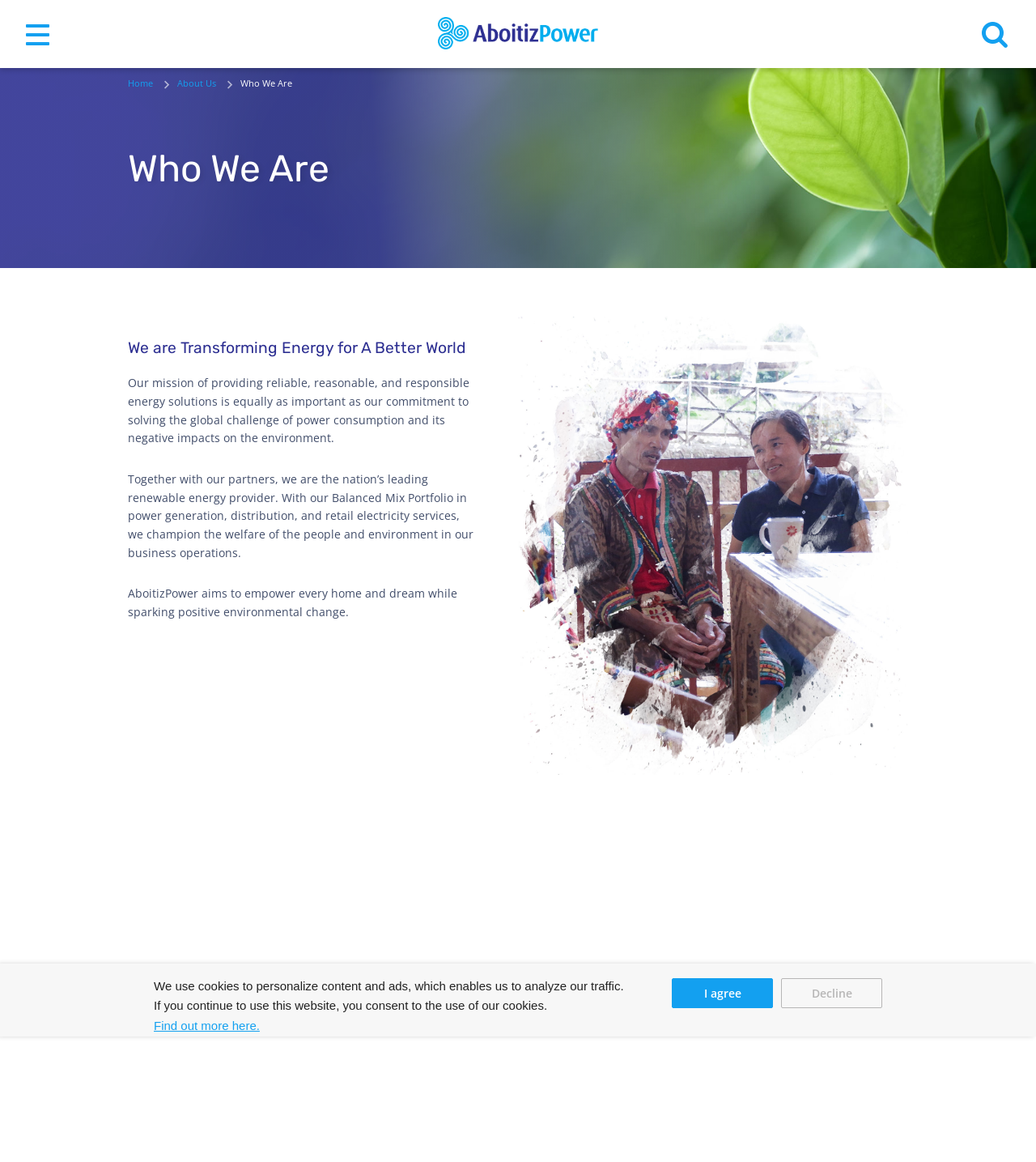Locate the UI element described as follows: "Home". Return the bounding box coordinates as four float numbers between 0 and 1 in the order [left, top, right, bottom].

[0.123, 0.066, 0.152, 0.078]